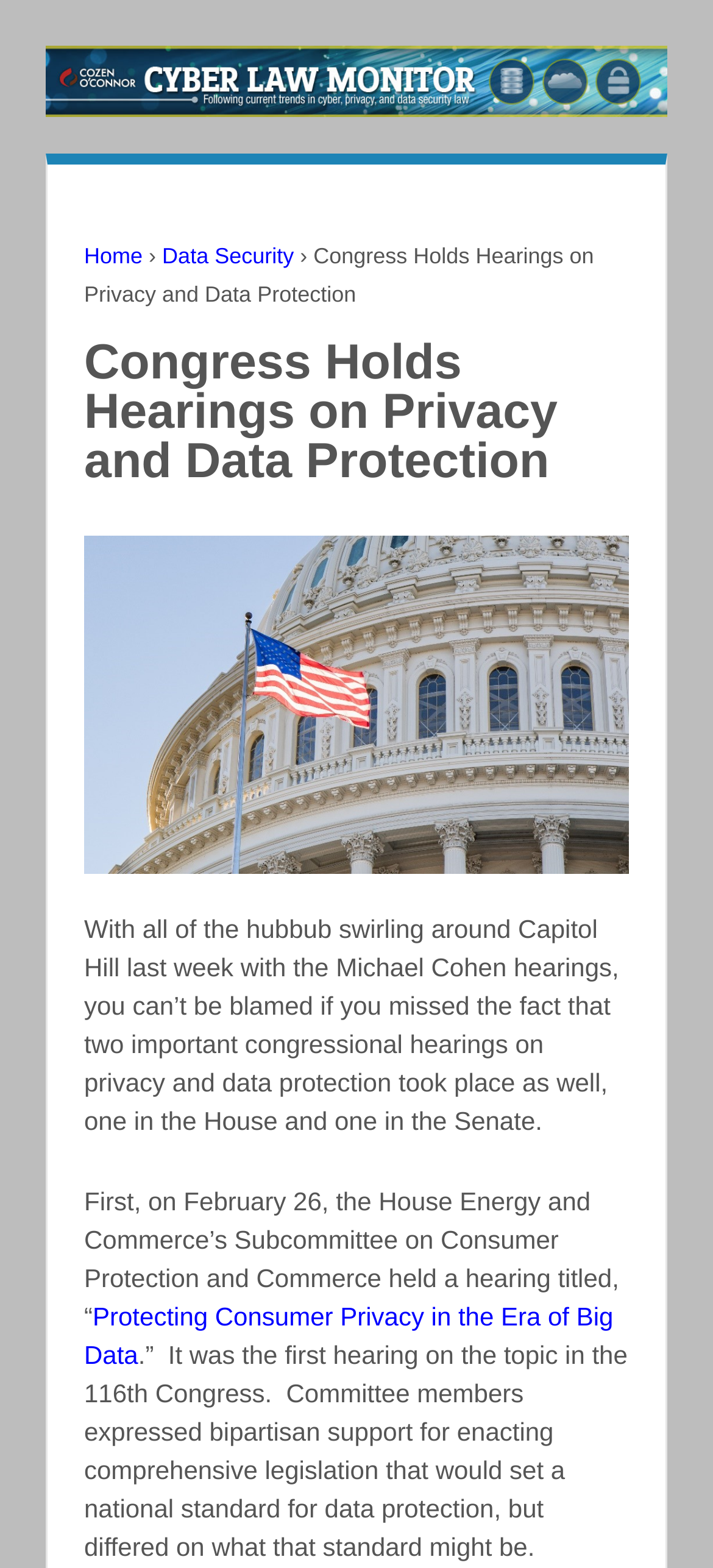What is the topic of the article? Based on the screenshot, please respond with a single word or phrase.

Privacy and data protection